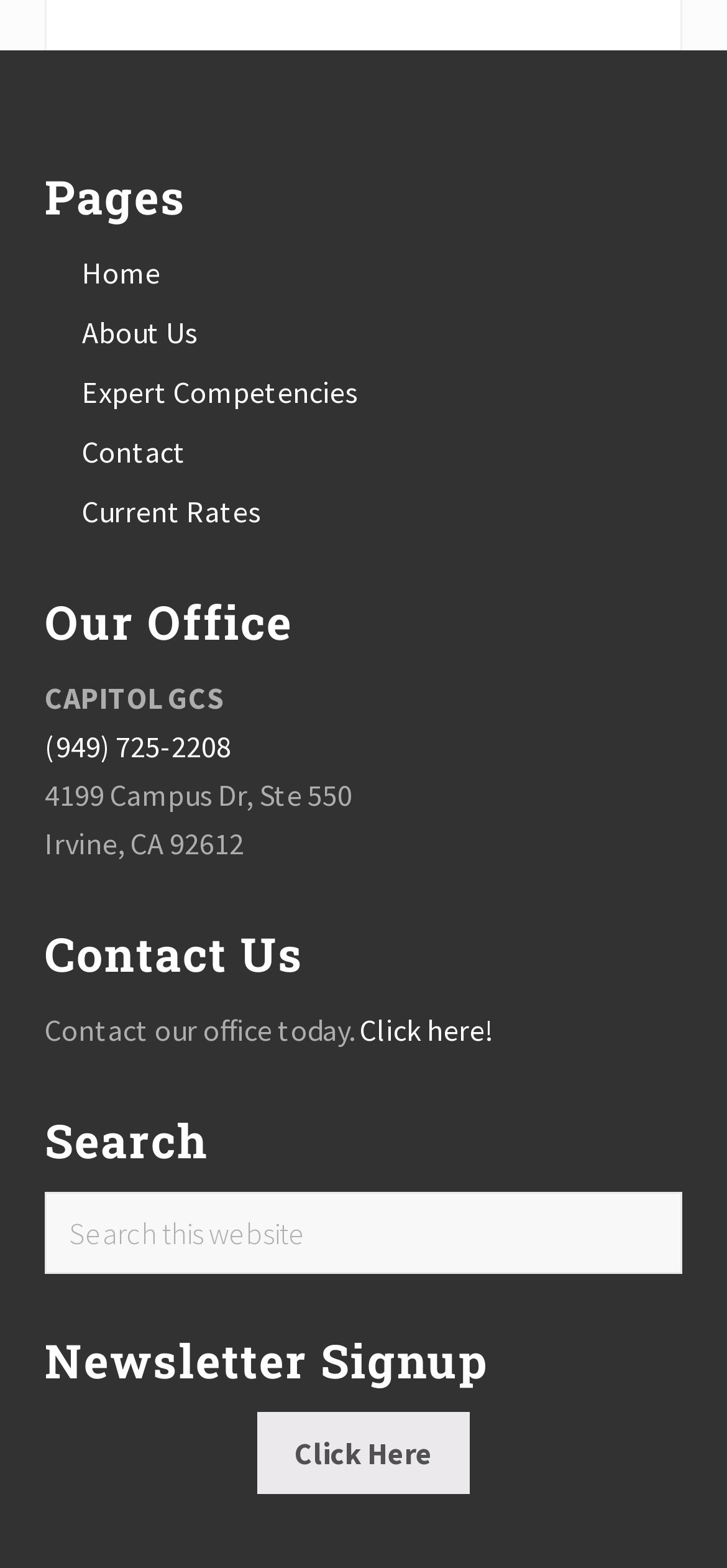Please identify the bounding box coordinates of the area that needs to be clicked to fulfill the following instruction: "Click on Home."

[0.113, 0.161, 0.221, 0.185]